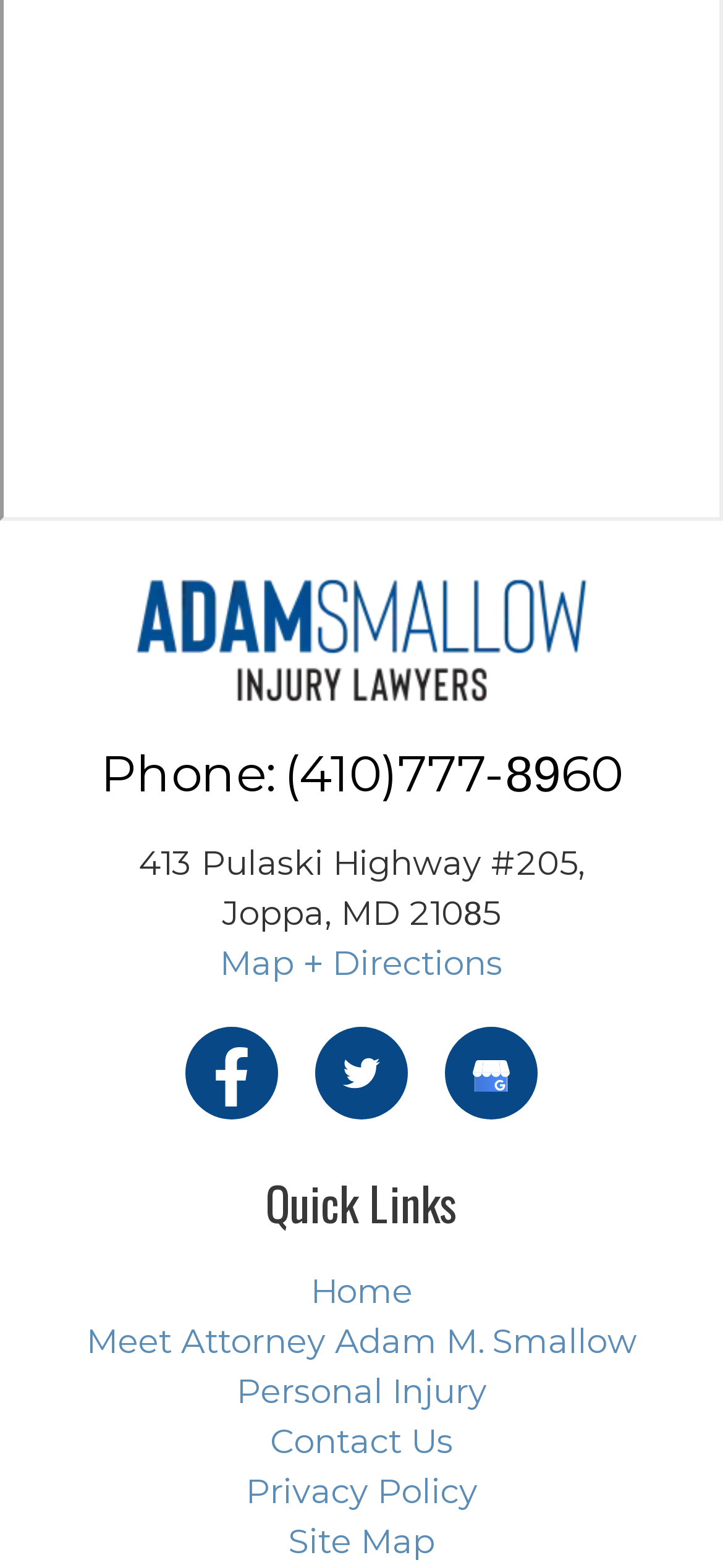How many social media links are available?
Use the image to give a comprehensive and detailed response to the question.

I counted the number of social media links by looking at the links below the address, which are 'Facebook Page', 'Twitter Page', and 'GMB'.